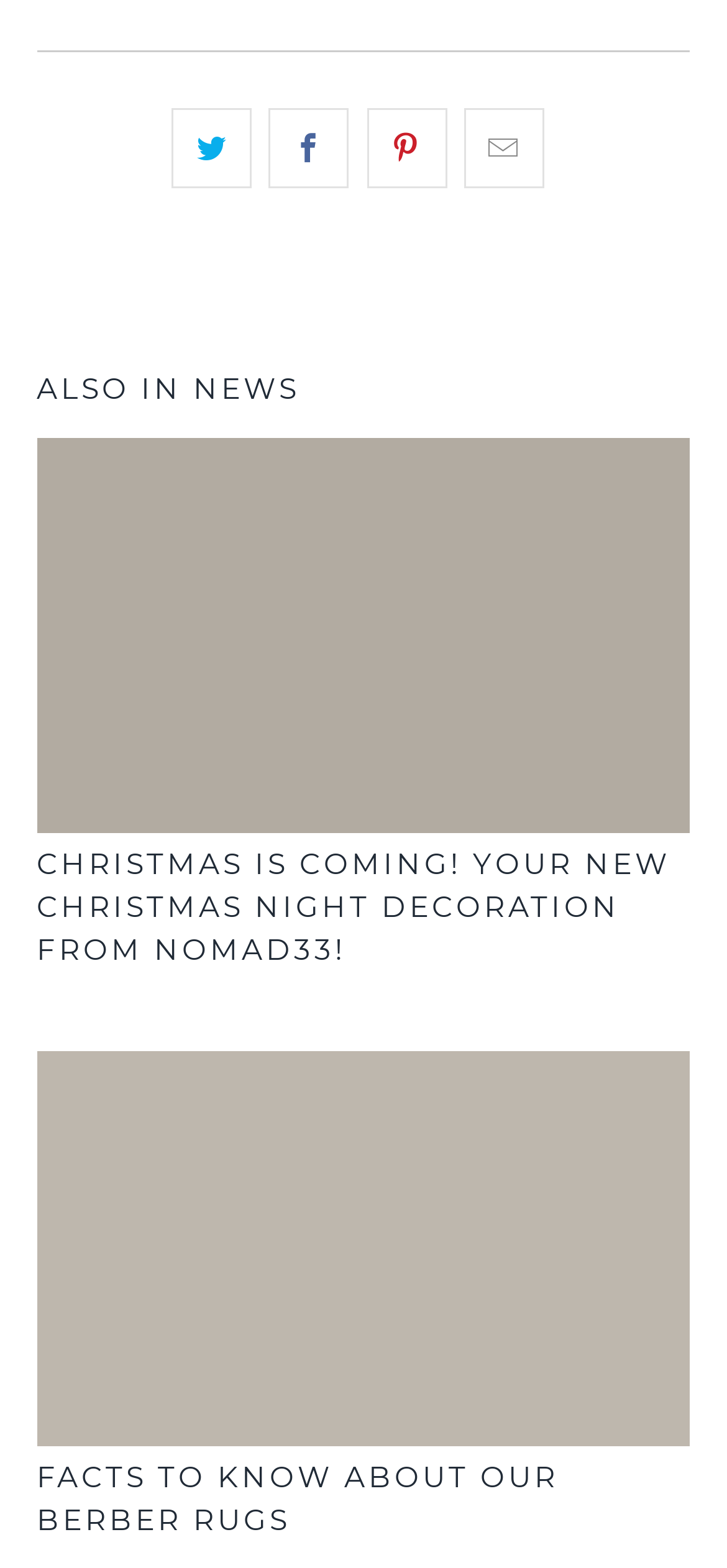Please determine the bounding box coordinates for the element that should be clicked to follow these instructions: "View ALSO IN NEWS section".

[0.051, 0.234, 0.949, 0.262]